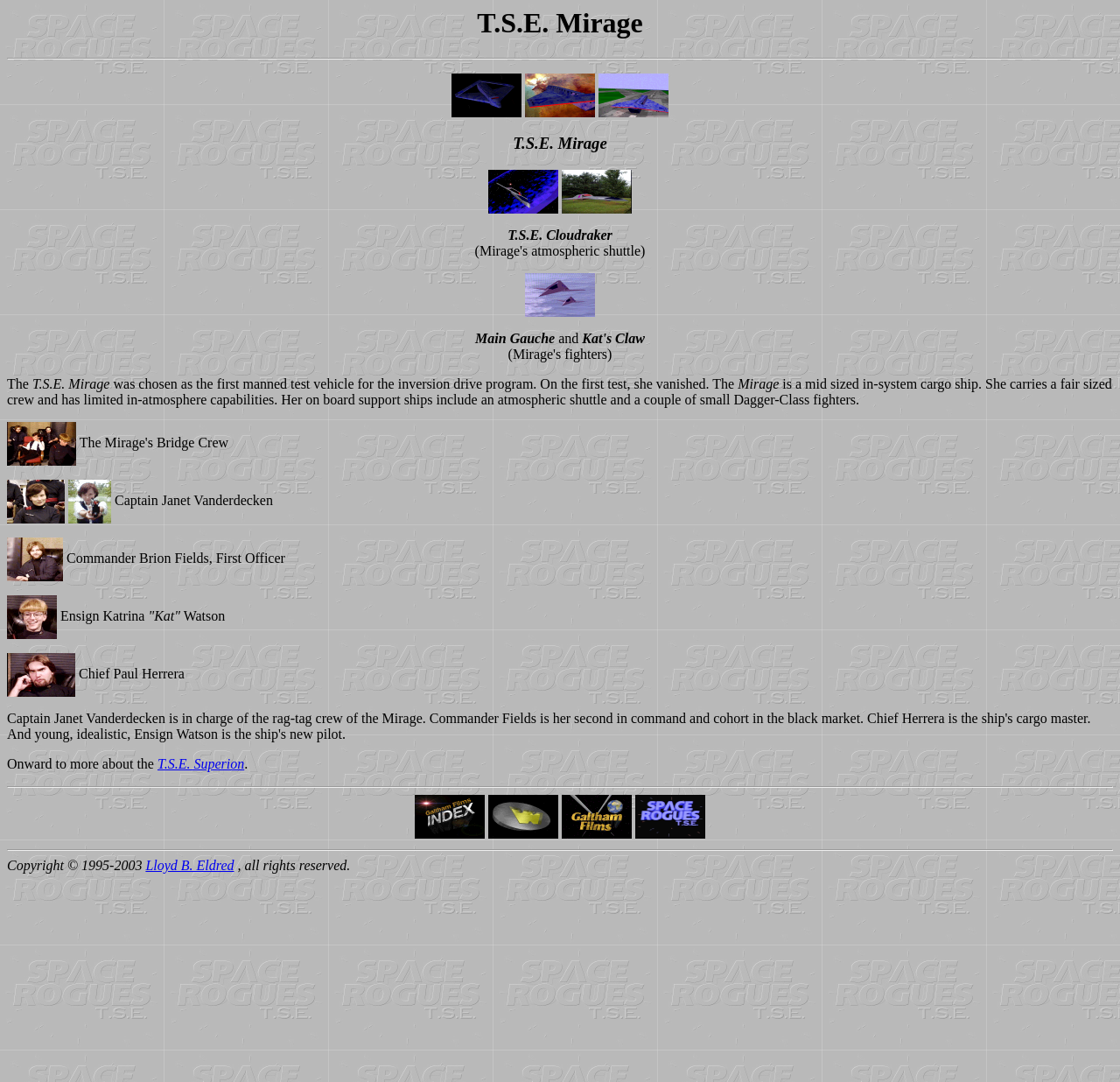Find the bounding box coordinates of the element to click in order to complete this instruction: "Read about Captain Janet Vanderdecken". The bounding box coordinates must be four float numbers between 0 and 1, denoted as [left, top, right, bottom].

[0.006, 0.455, 0.058, 0.469]